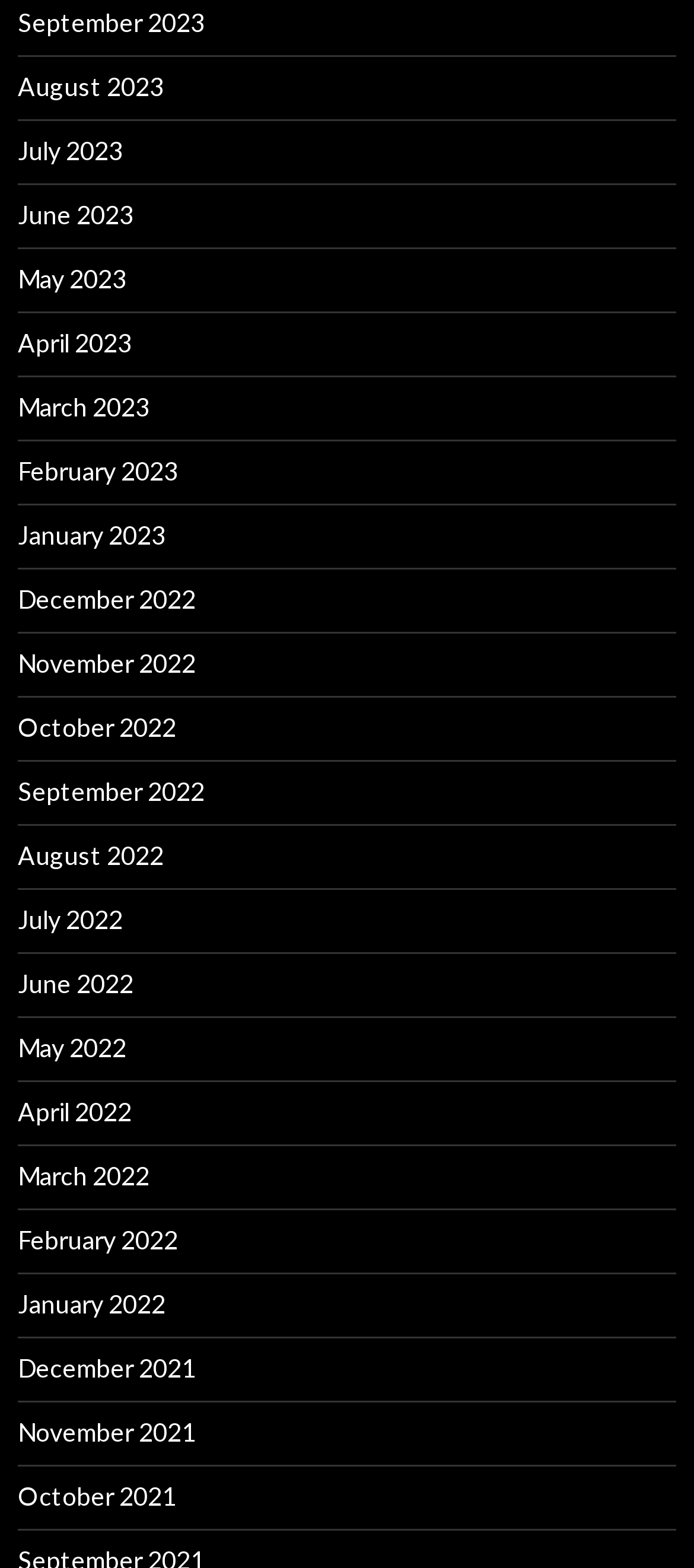Provide the bounding box for the UI element matching this description: "July 2023".

[0.026, 0.086, 0.177, 0.106]